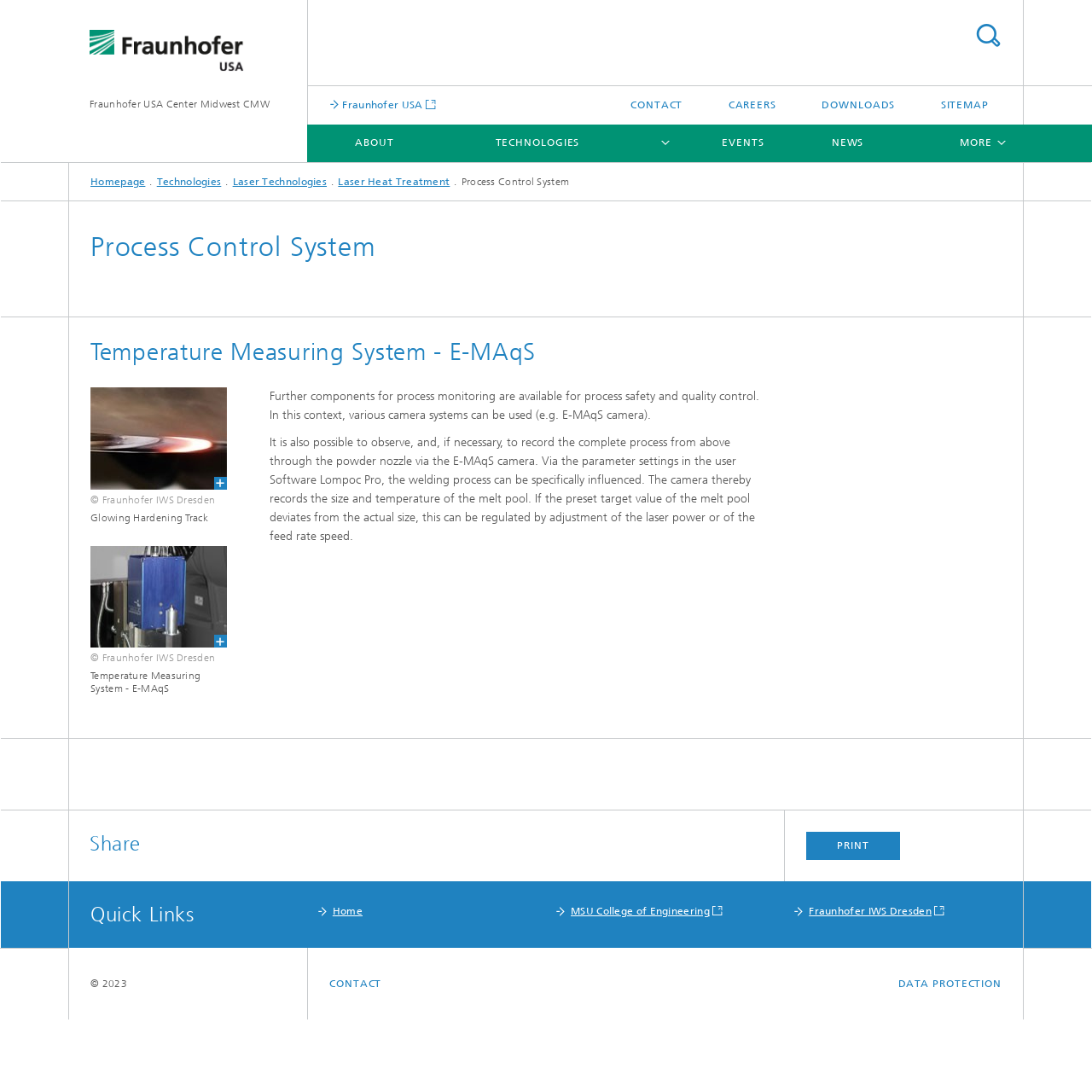Determine the bounding box coordinates of the region I should click to achieve the following instruction: "View Temperature Measuring System - E-MAqS". Ensure the bounding box coordinates are four float numbers between 0 and 1, i.e., [left, top, right, bottom].

[0.063, 0.5, 0.208, 0.593]